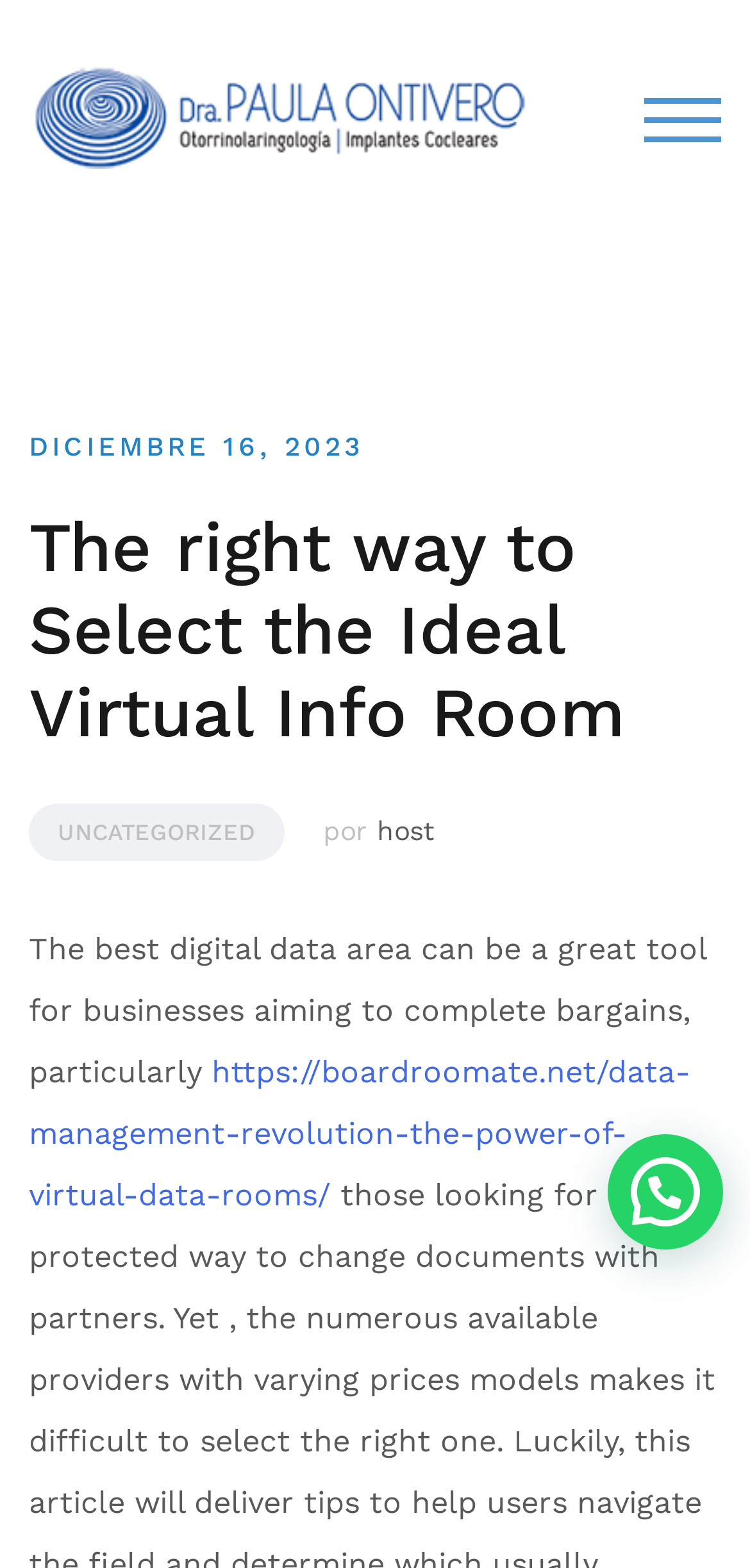Give a one-word or one-phrase response to the question: 
Who is the author of the article?

Dra. Paula Ontivero